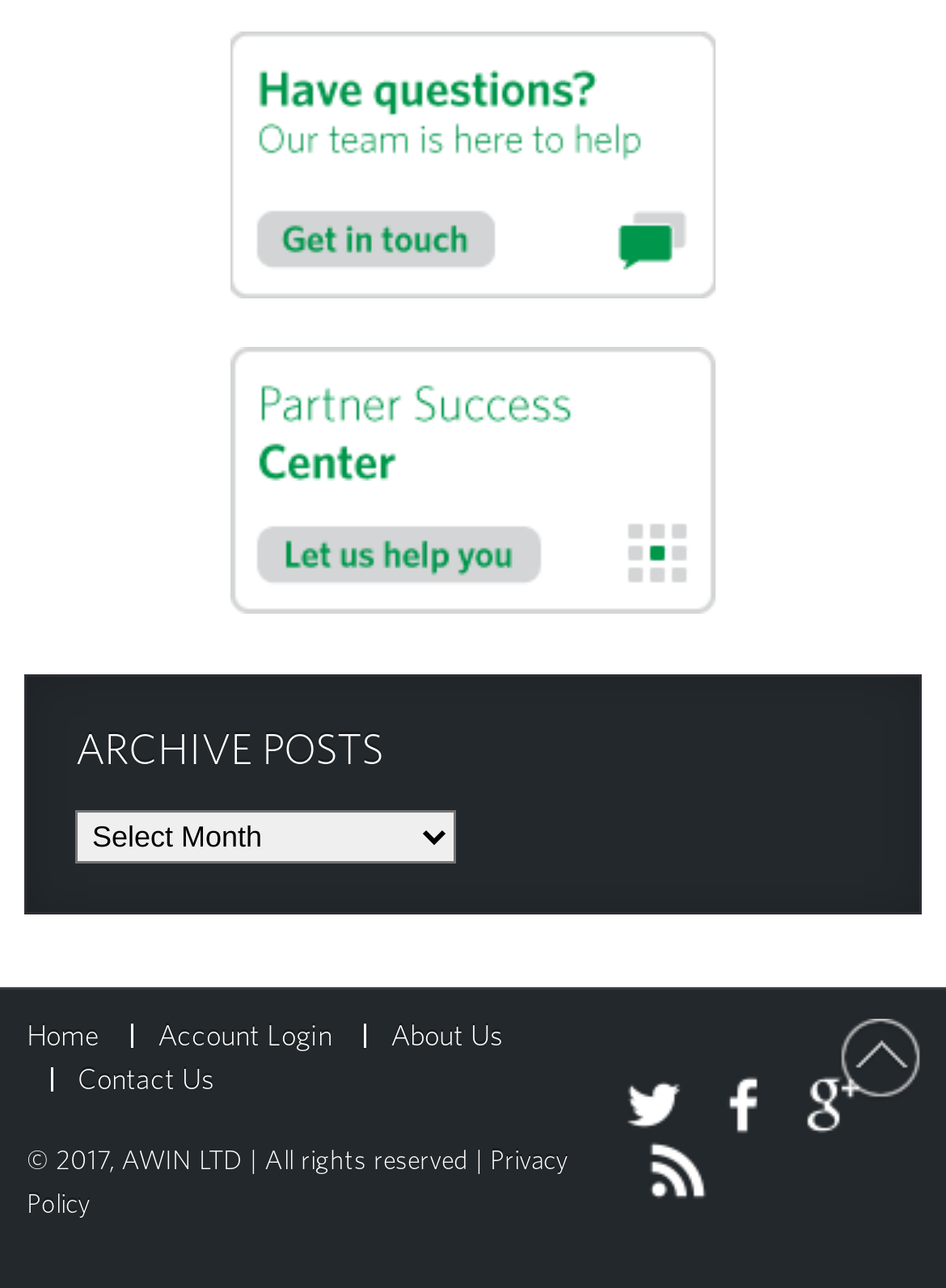How many links are in the footer?
Based on the visual content, answer with a single word or a brief phrase.

9